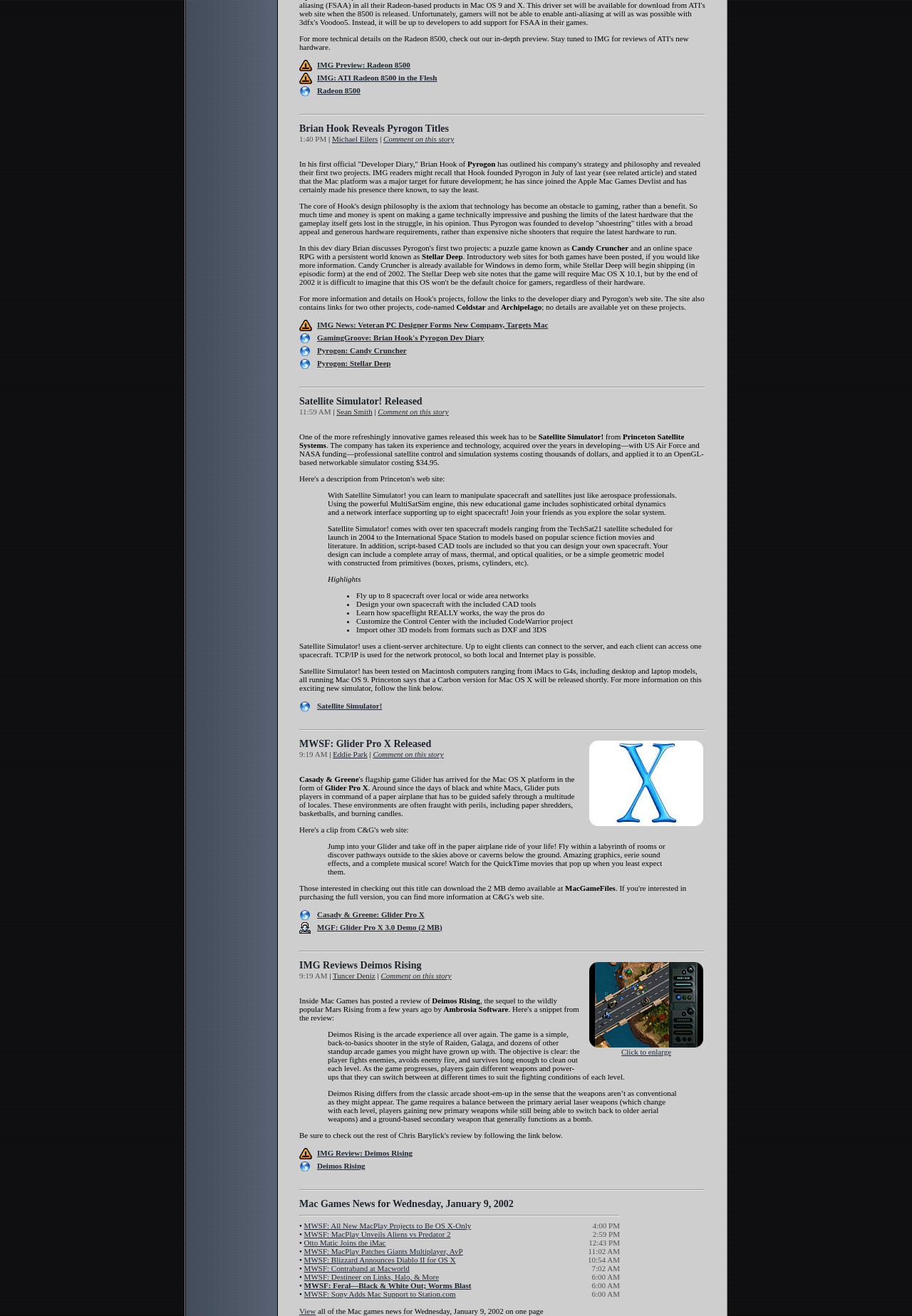From the webpage screenshot, predict the bounding box coordinates (top-left x, top-left y, bottom-right x, bottom-right y) for the UI element described here: Click to enlarge

[0.646, 0.791, 0.771, 0.802]